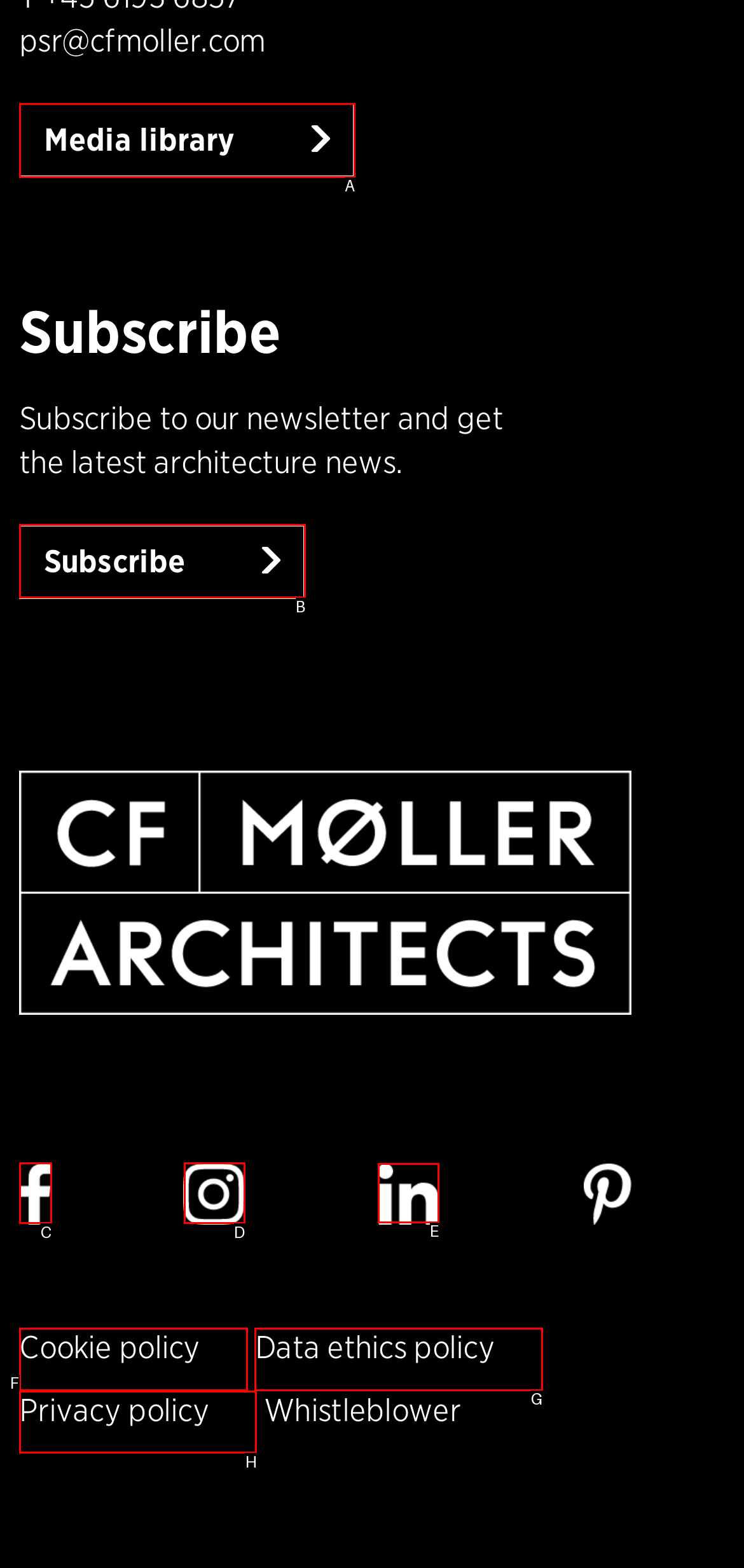Identify the letter of the UI element needed to carry out the task: View C.F. Møller's LinkedIn page
Reply with the letter of the chosen option.

E